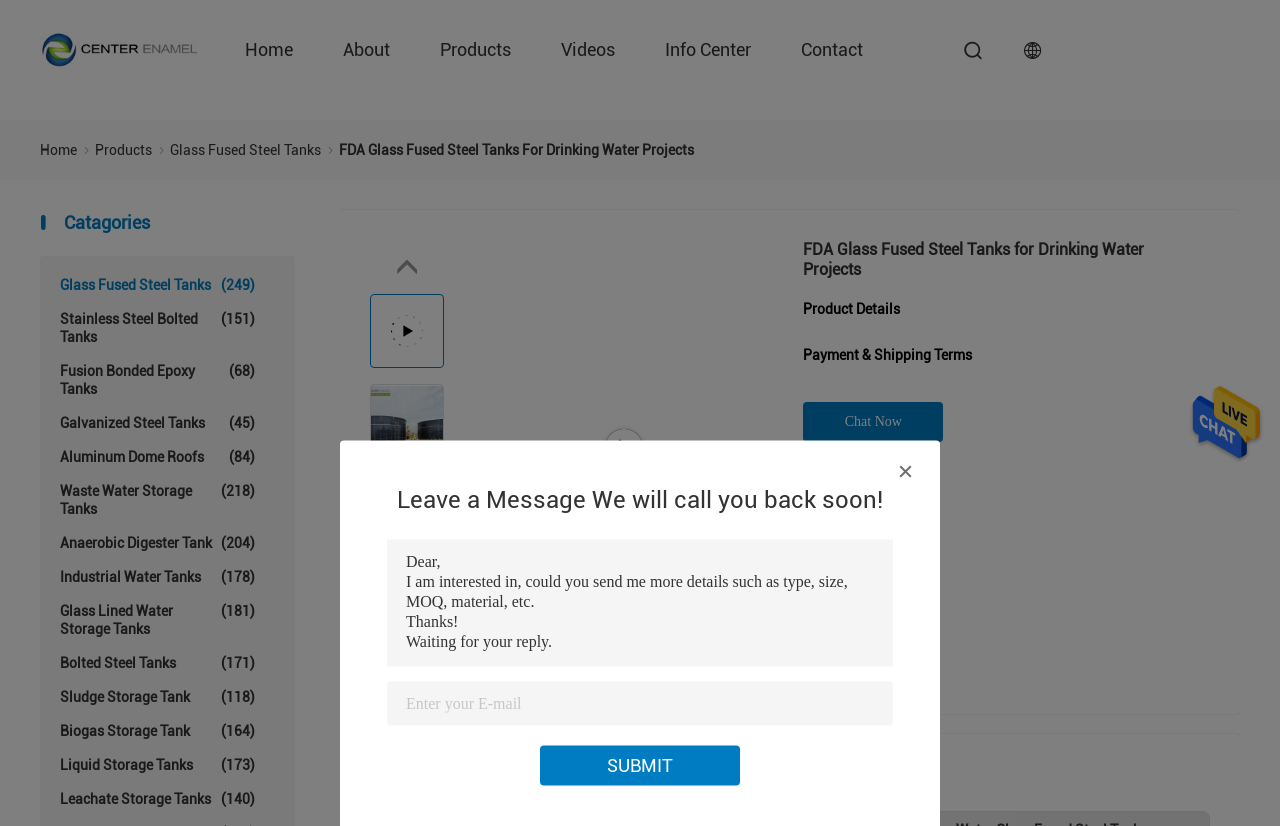Please determine the bounding box coordinates of the area that needs to be clicked to complete this task: 'Enter your inquiry details in the text box'. The coordinates must be four float numbers between 0 and 1, formatted as [left, top, right, bottom].

[0.302, 0.653, 0.698, 0.807]